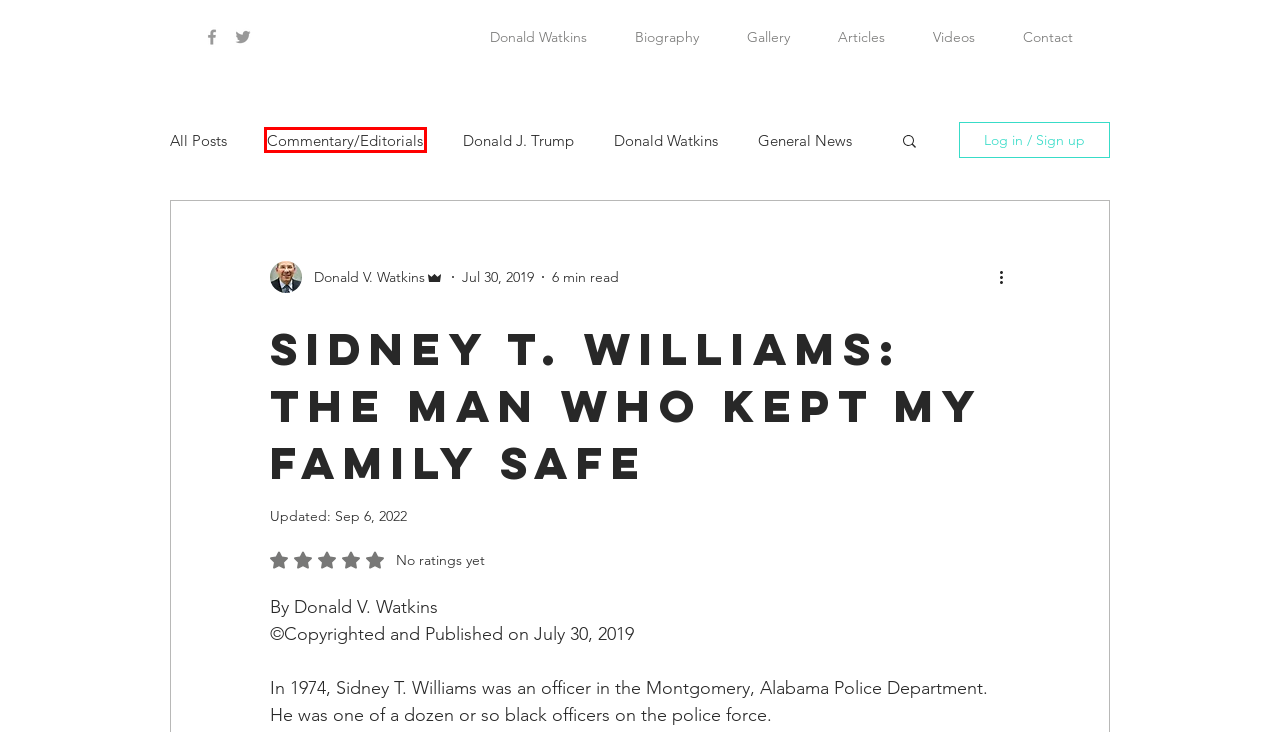Take a look at the provided webpage screenshot featuring a red bounding box around an element. Select the most appropriate webpage description for the page that loads after clicking on the element inside the red bounding box. Here are the candidates:
A. Donald J. Trump
B. Commentary/Editorials
C. Donald Watkins
D. Watkins Family History
E. Articles | donaldwatkins
F. Nabirm Energy Services
G. Martin Luther King, Jr.
H. Southern Company

B